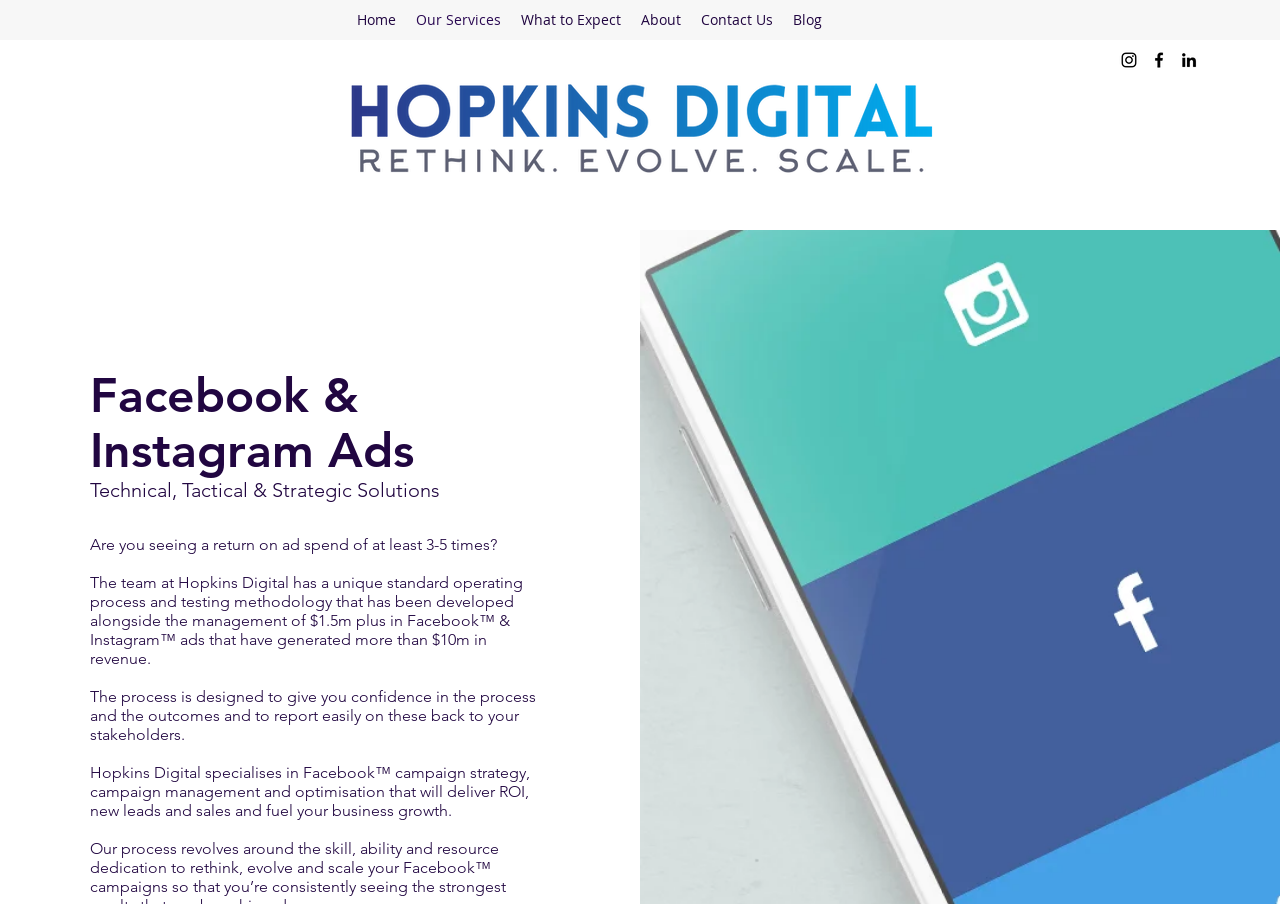Extract the bounding box coordinates of the UI element described: "About". Provide the coordinates in the format [left, top, right, bottom] with values ranging from 0 to 1.

[0.493, 0.006, 0.54, 0.039]